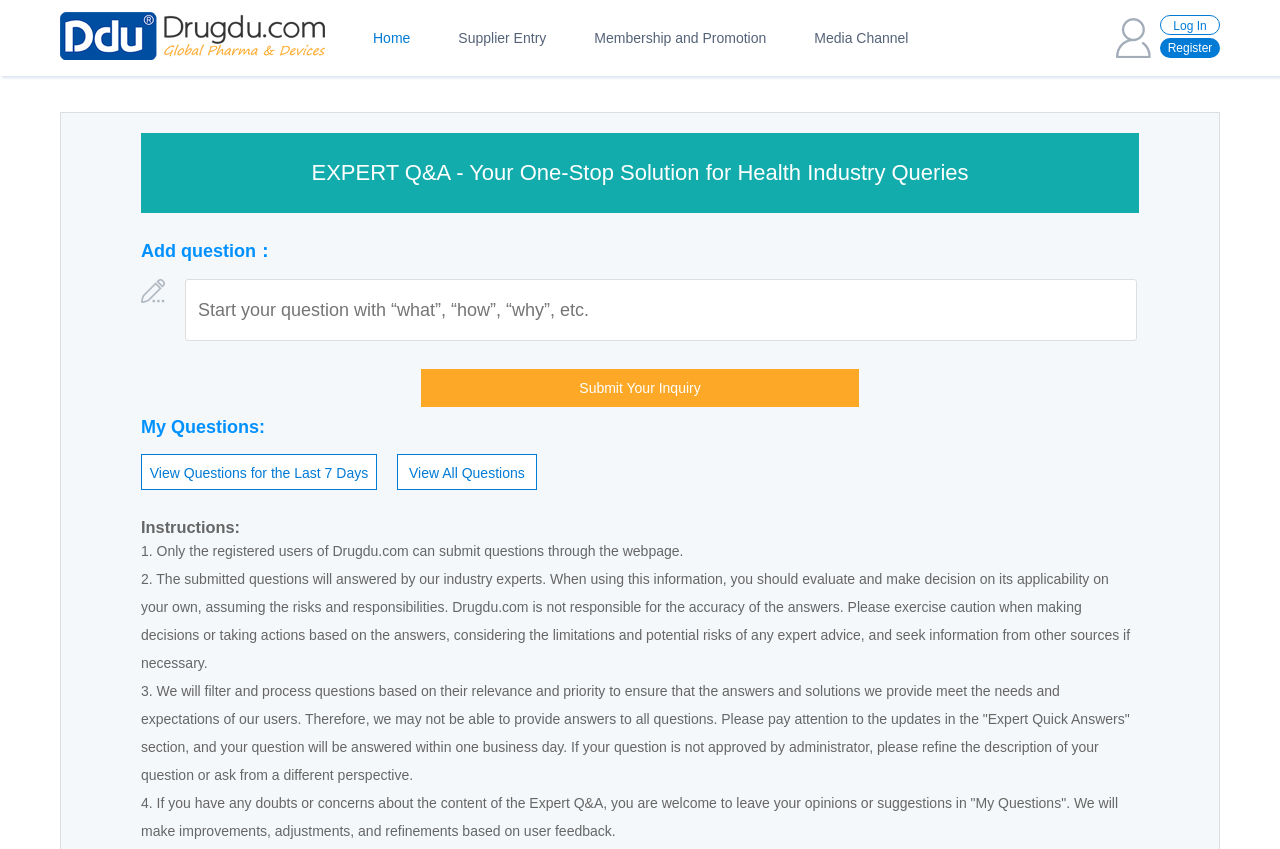Please find the bounding box coordinates of the element's region to be clicked to carry out this instruction: "Register for a new account".

[0.906, 0.045, 0.953, 0.068]